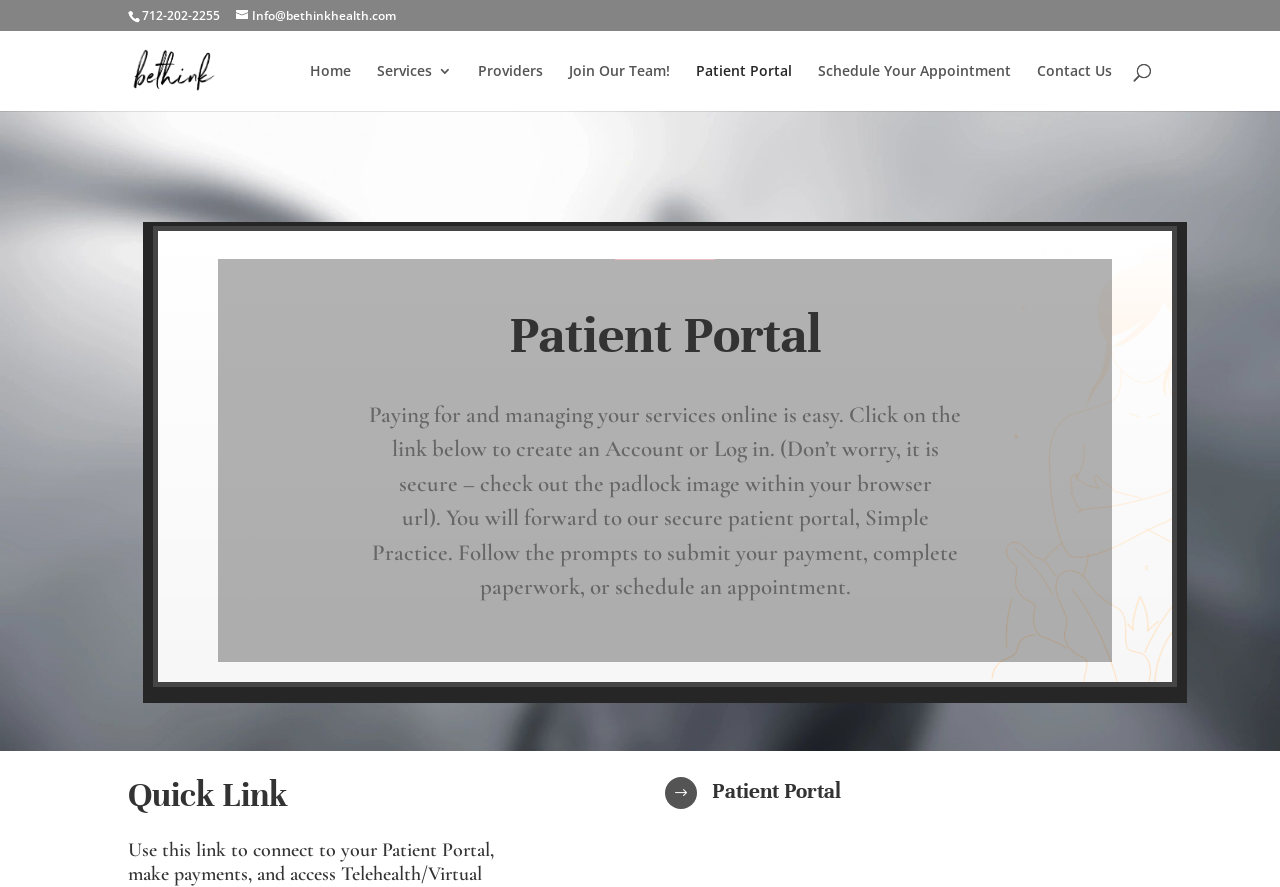Using the information from the screenshot, answer the following question thoroughly:
What is the purpose of the patient portal?

I read the static text elements below the 'Patient Portal' heading, which mentioned that paying for and managing services online is easy, and that the patient portal can be used to submit payments, complete paperwork, or schedule an appointment.